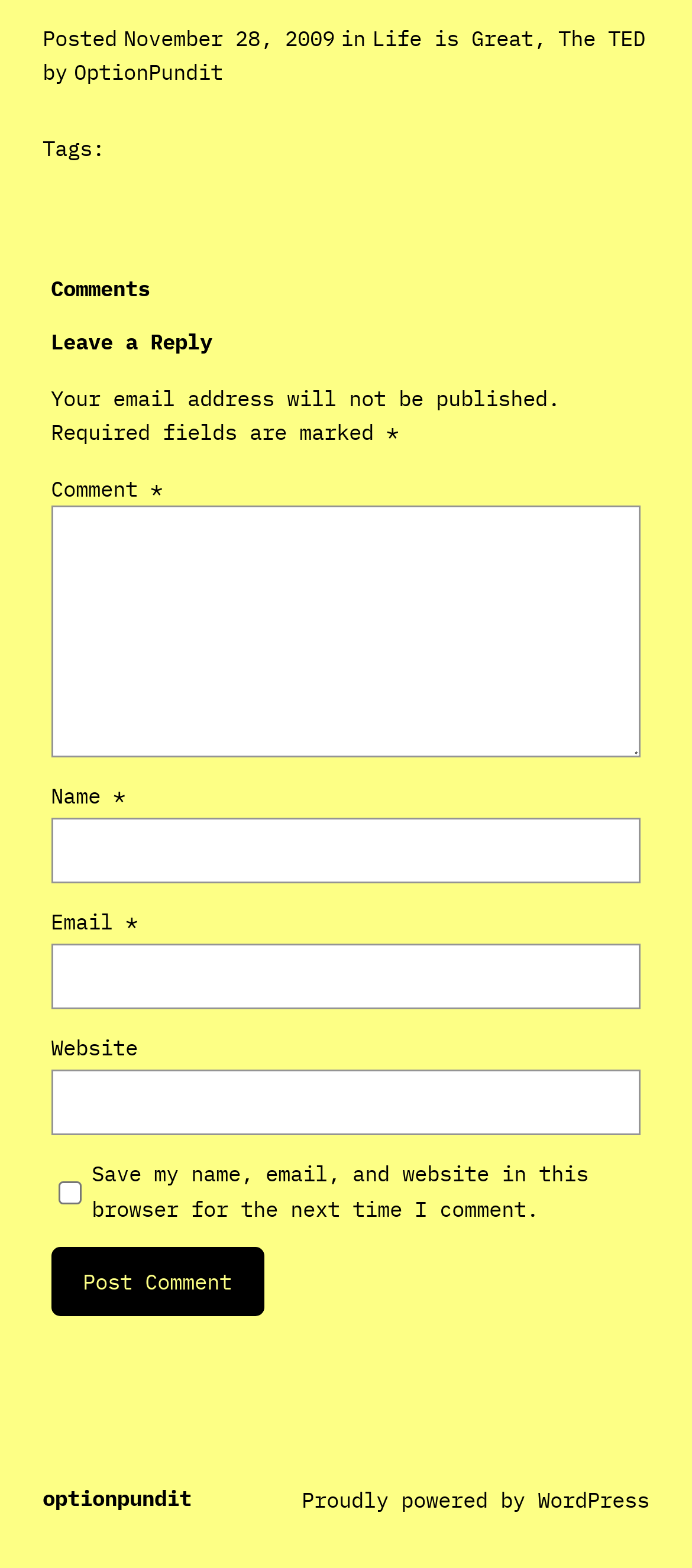Identify the bounding box coordinates of the area that should be clicked in order to complete the given instruction: "Read news". The bounding box coordinates should be four float numbers between 0 and 1, i.e., [left, top, right, bottom].

None